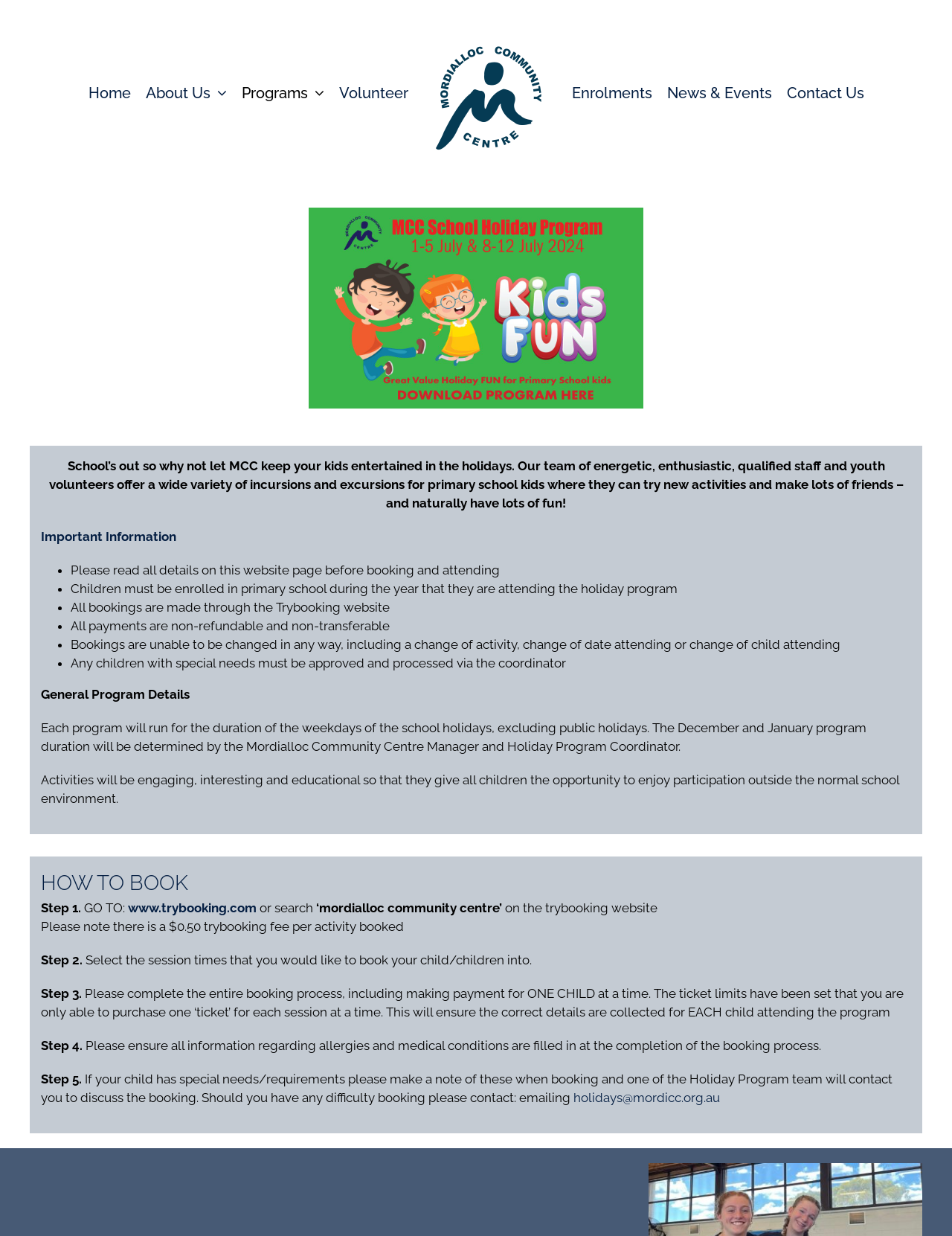What type of staff and volunteers are involved in the holiday program?
Based on the image, answer the question with as much detail as possible.

According to the introductory text on the webpage, the holiday program is run by a team of energetic, enthusiastic, qualified staff and youth volunteers who offer a wide variety of incursions and excursions for primary school kids.